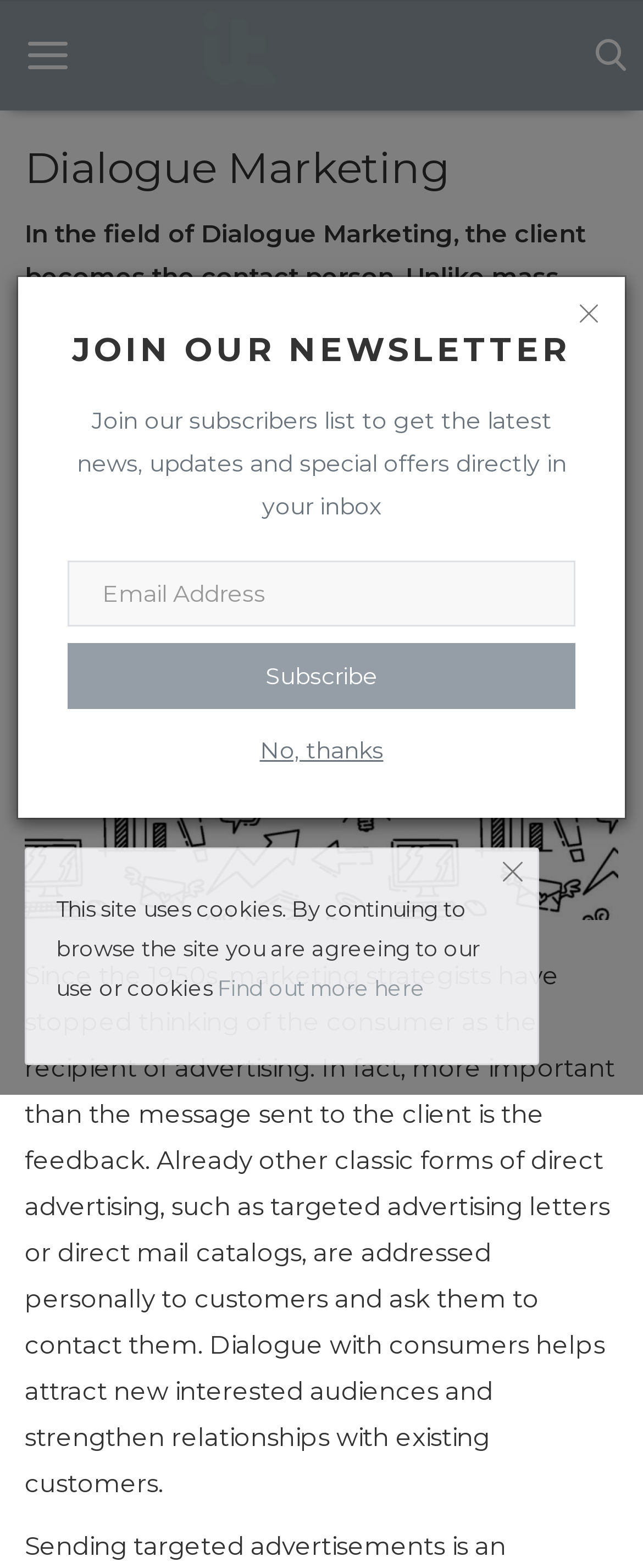Bounding box coordinates are specified in the format (top-left x, top-left y, bottom-right x, bottom-right y). All values are floating point numbers bounded between 0 and 1. Please provide the bounding box coordinate of the region this sentence describes: No, thanks

[0.404, 0.468, 0.596, 0.49]